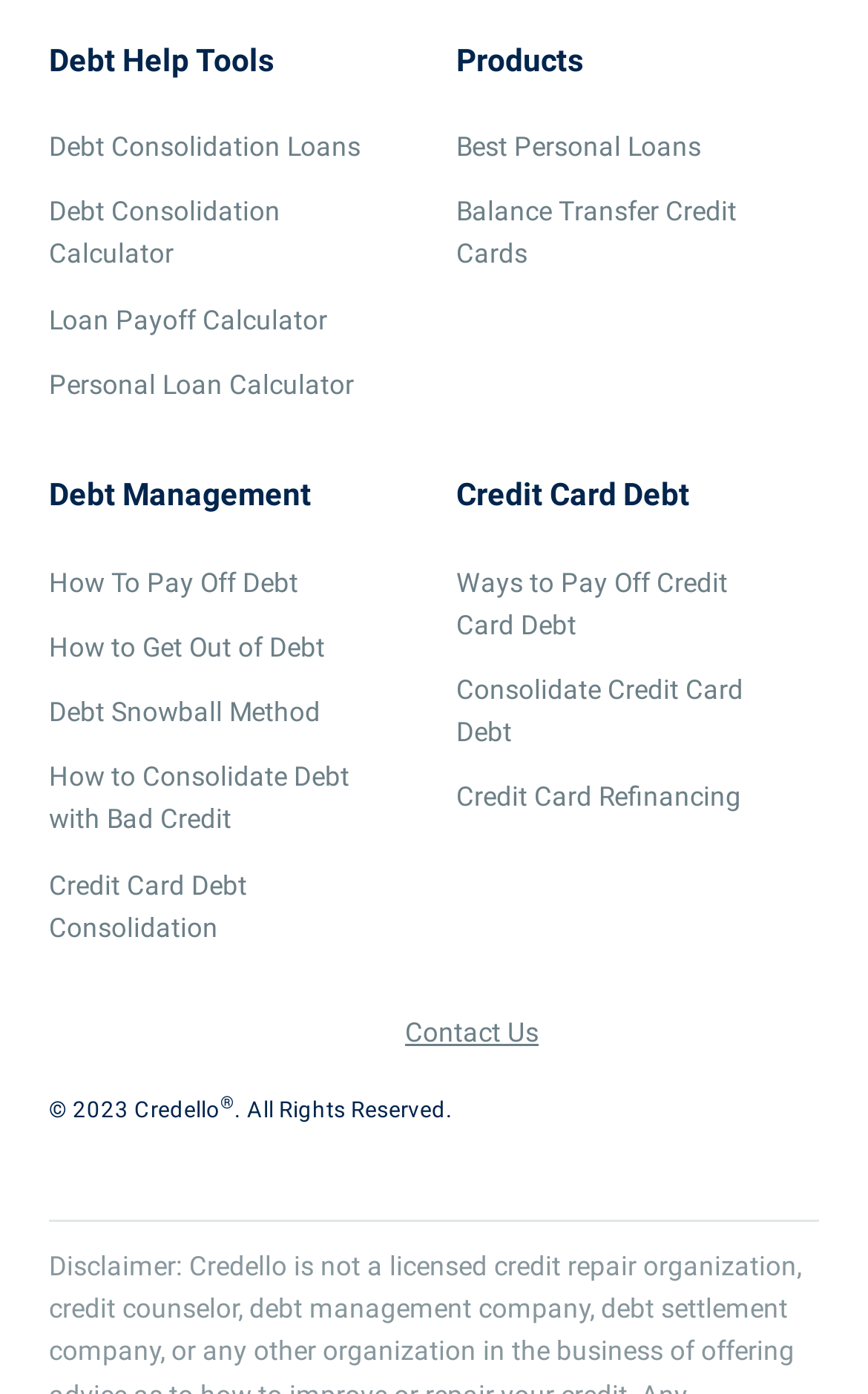Locate the bounding box of the UI element defined by this description: "Credit Card Debt Consolidation". The coordinates should be given as four float numbers between 0 and 1, formatted as [left, top, right, bottom].

[0.056, 0.62, 0.441, 0.682]